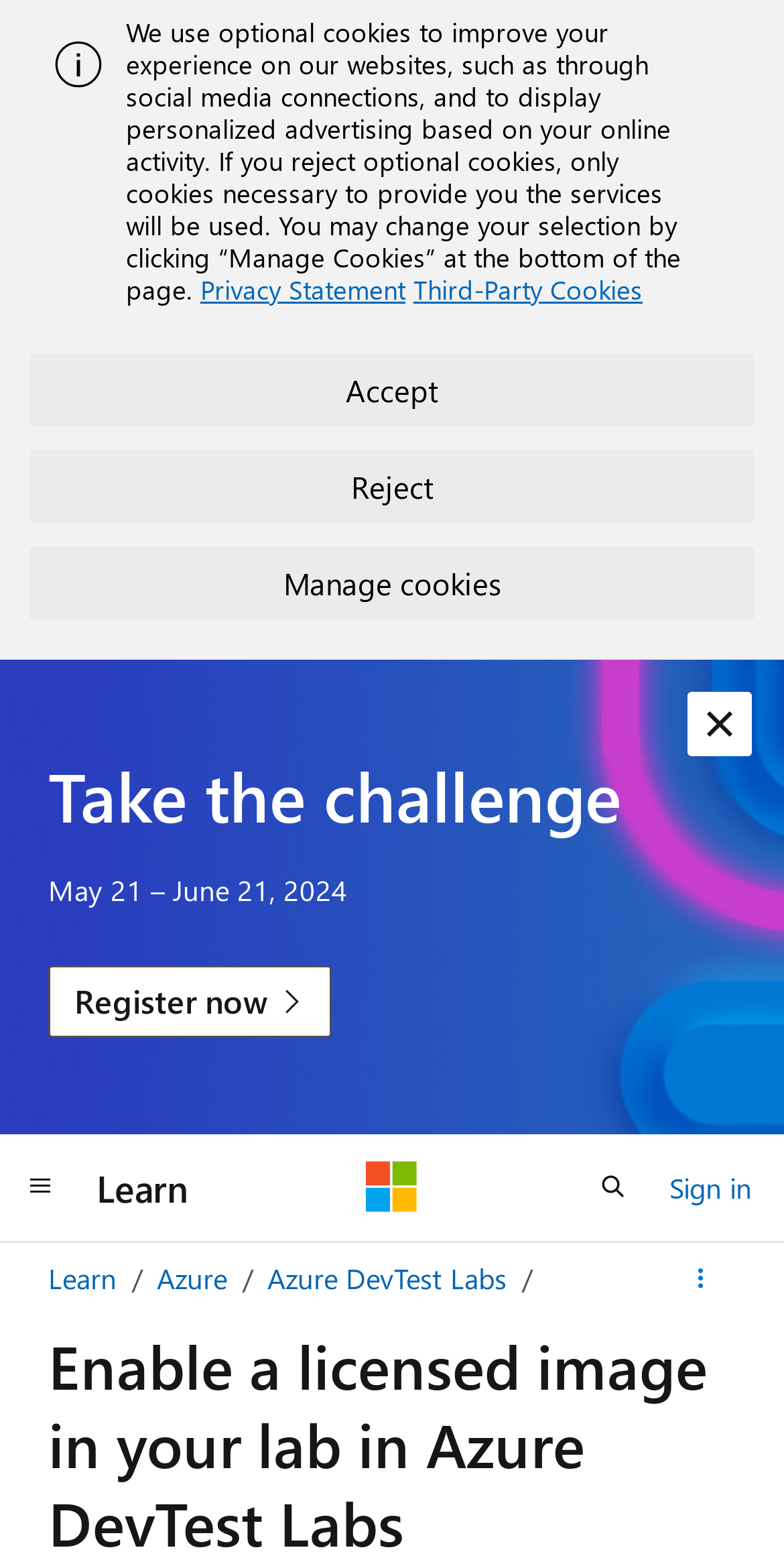Given the element description Azure DevTest Labs, specify the bounding box coordinates of the corresponding UI element in the format (top-left x, top-left y, bottom-right x, bottom-right y). All values must be between 0 and 1.

[0.341, 0.806, 0.646, 0.831]